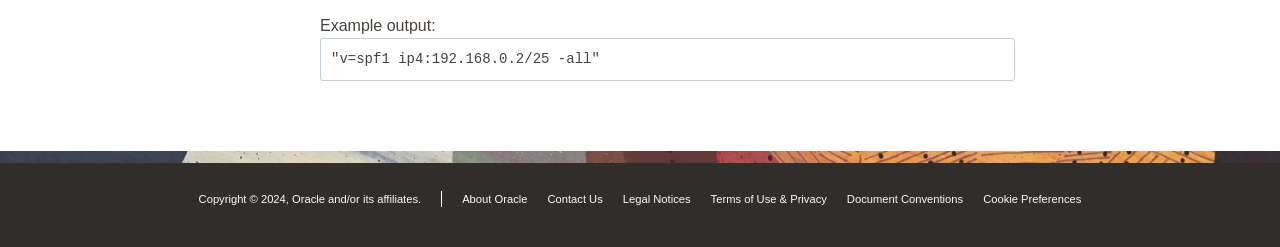Find the bounding box coordinates for the HTML element described in this sentence: "parent_node: Java Management aria-label="Open"". Provide the coordinates as four float numbers between 0 and 1, in the format [left, top, right, bottom].

[0.049, 0.818, 0.068, 0.916]